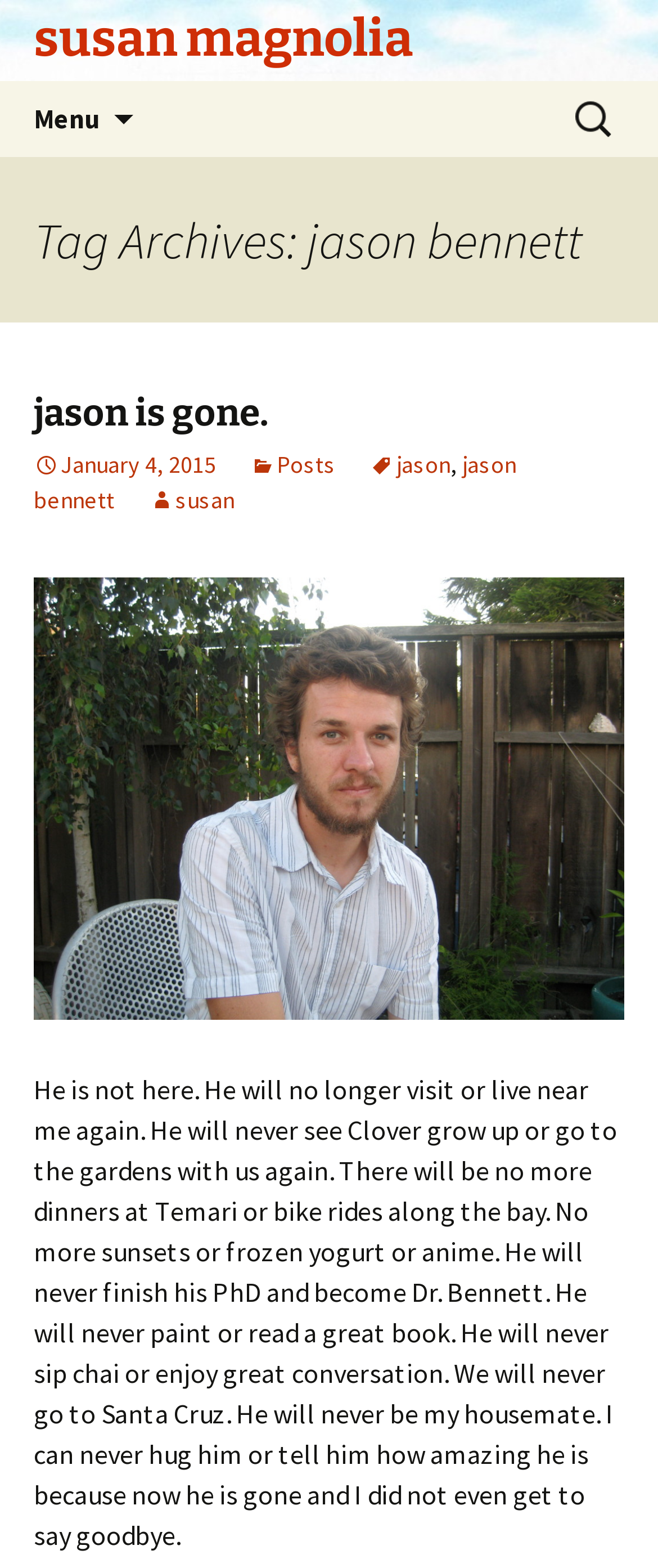Please find the bounding box coordinates of the element that must be clicked to perform the given instruction: "View the image 'IMG_1017'". The coordinates should be four float numbers from 0 to 1, i.e., [left, top, right, bottom].

[0.051, 0.368, 0.949, 0.65]